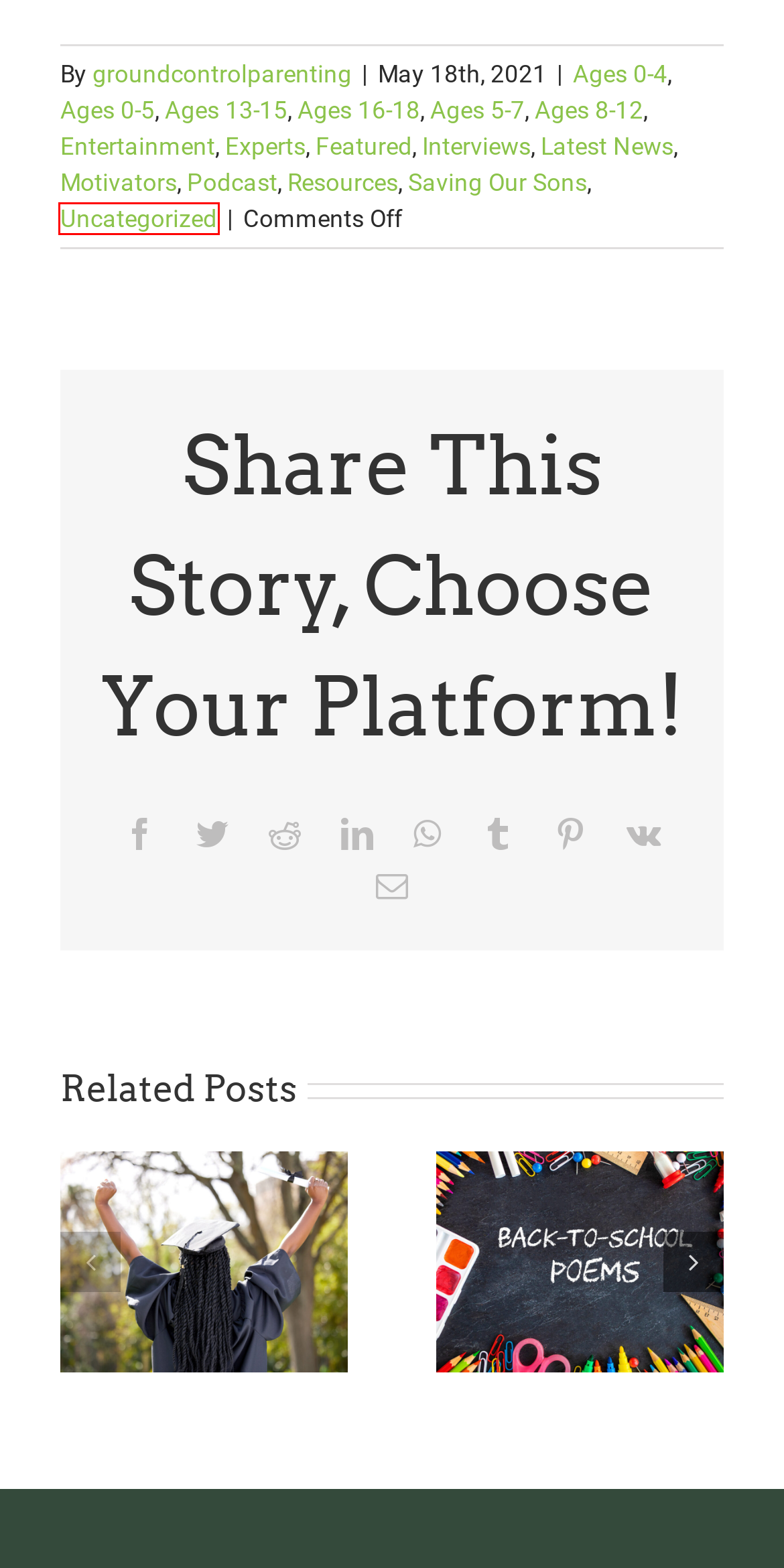Examine the webpage screenshot and identify the UI element enclosed in the red bounding box. Pick the webpage description that most accurately matches the new webpage after clicking the selected element. Here are the candidates:
A. Experts – Ground Control Parenting – Carol Sutton Lewis
B. Thoughtful Thursday:  Back To School – Ground Control Parenting – Carol Sutton Lewis
C. Ages 16-18 – Ground Control Parenting – Carol Sutton Lewis
D. Saving Our Sons – Ground Control Parenting – Carol Sutton Lewis
E. Commencement Wisdom from Deborah Roberts – Ground Control Parenting – Carol Sutton Lewis
F. Ages 5-7 – Ground Control Parenting – Carol Sutton Lewis
G. Ages 8-12 – Ground Control Parenting – Carol Sutton Lewis
H. Uncategorized – Ground Control Parenting – Carol Sutton Lewis

H